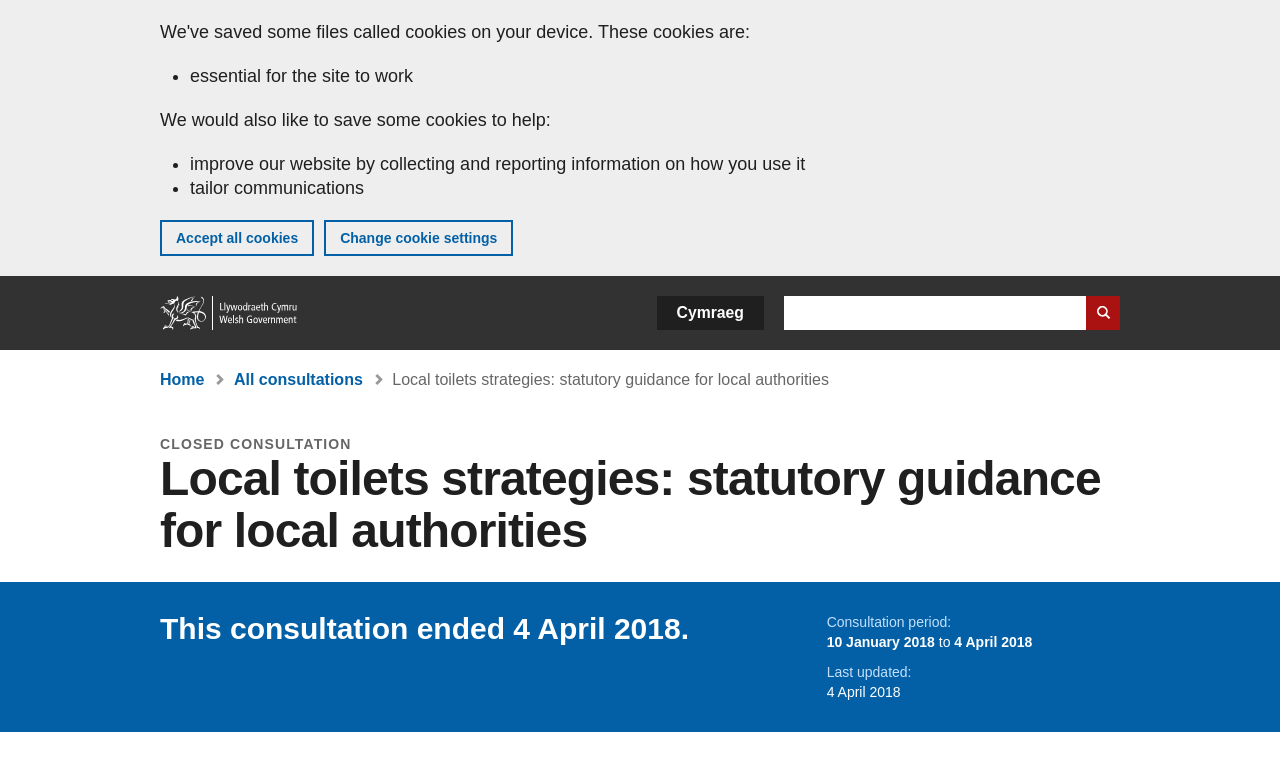Determine the main headline from the webpage and extract its text.

Local toilets strategies: statutory guidance for local authorities